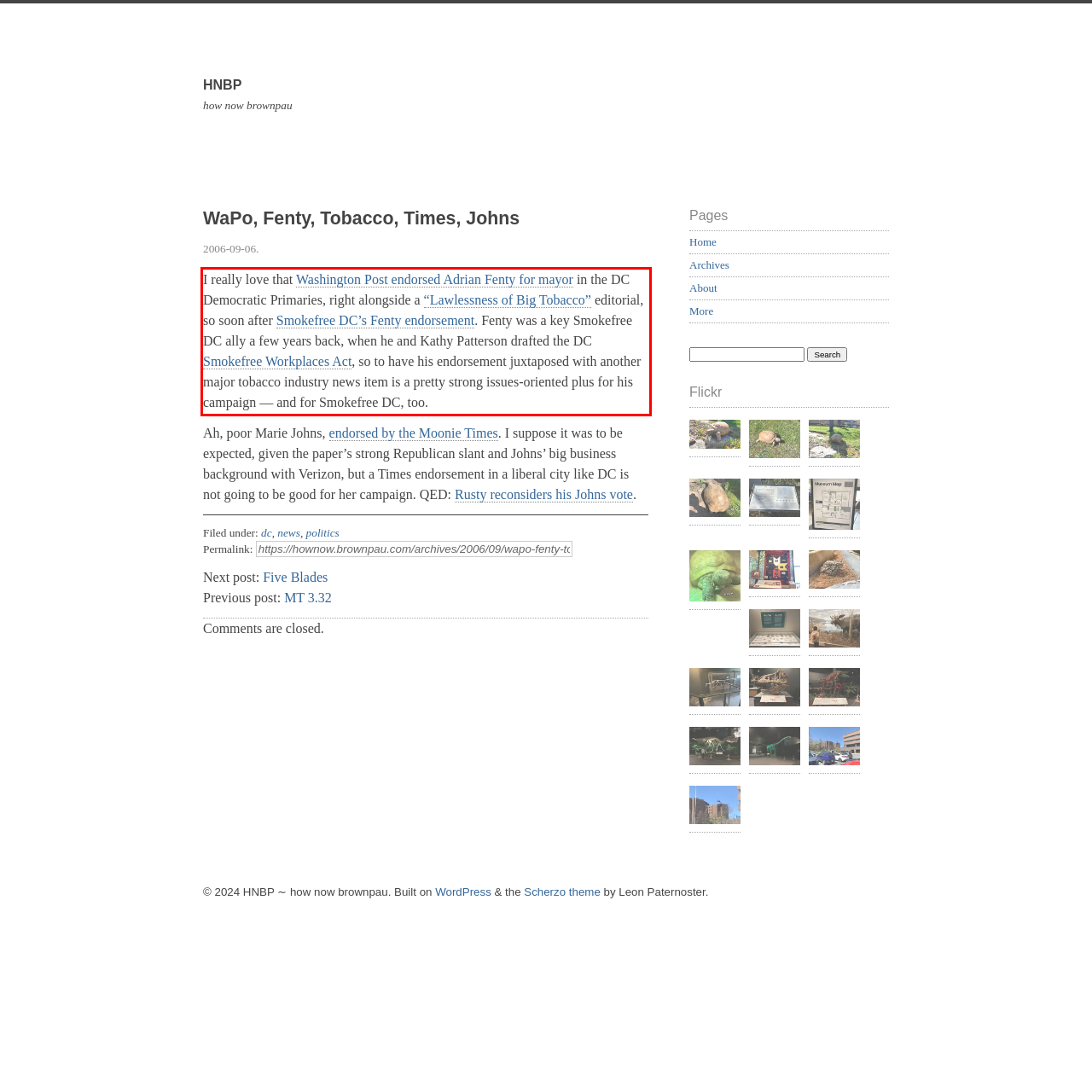You have a screenshot of a webpage, and there is a red bounding box around a UI element. Utilize OCR to extract the text within this red bounding box.

I really love that Washington Post endorsed Adrian Fenty for mayor in the DC Democratic Primaries, right alongside a “Lawlessness of Big Tobacco” editorial, so soon after Smokefree DC’s Fenty endorsement. Fenty was a key Smokefree DC ally a few years back, when he and Kathy Patterson drafted the DC Smokefree Workplaces Act, so to have his endorsement juxtaposed with another major tobacco industry news item is a pretty strong issues-oriented plus for his campaign — and for Smokefree DC, too.